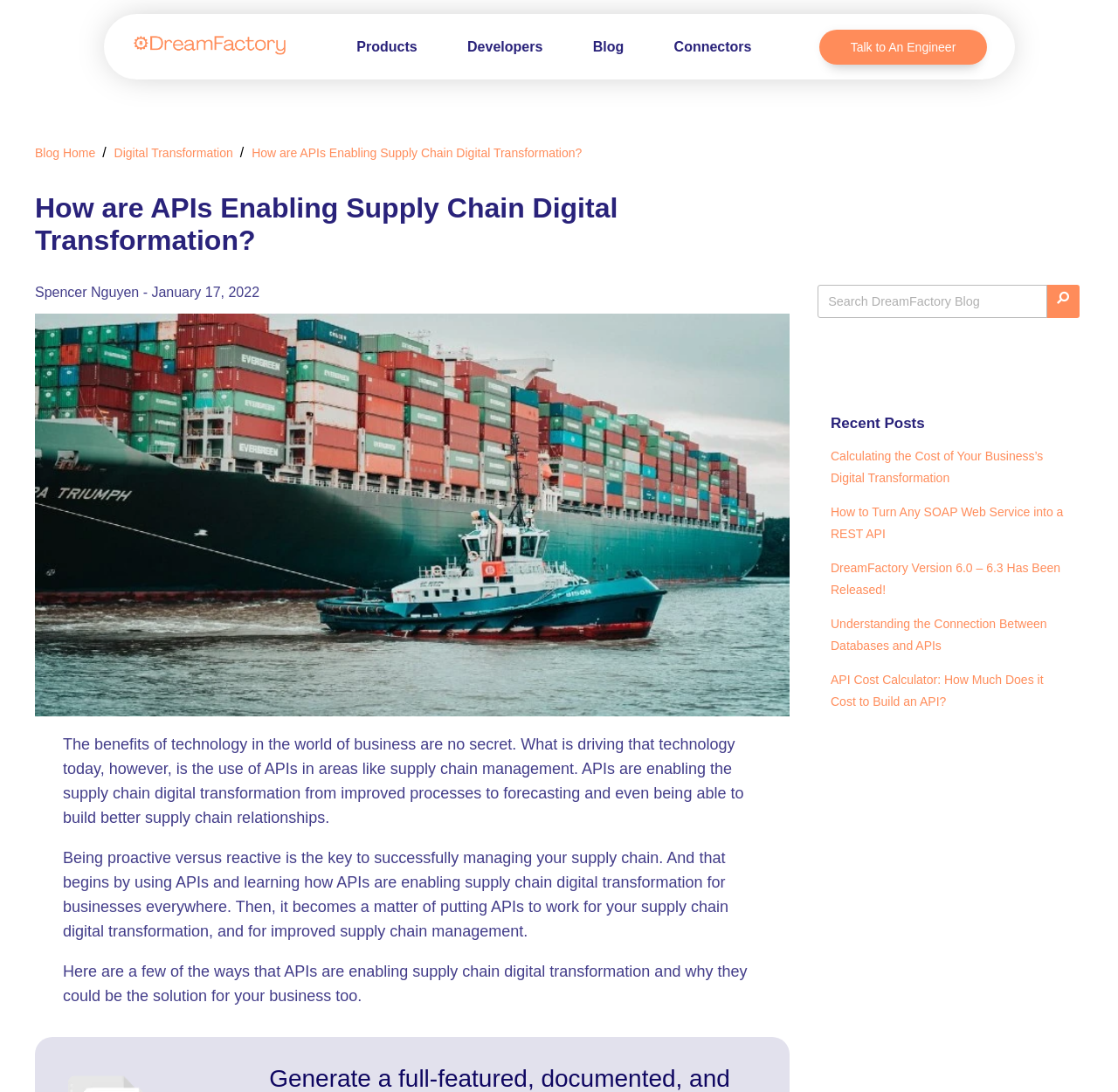What is the image about?
From the screenshot, provide a brief answer in one word or phrase.

Supply chain digital transformation